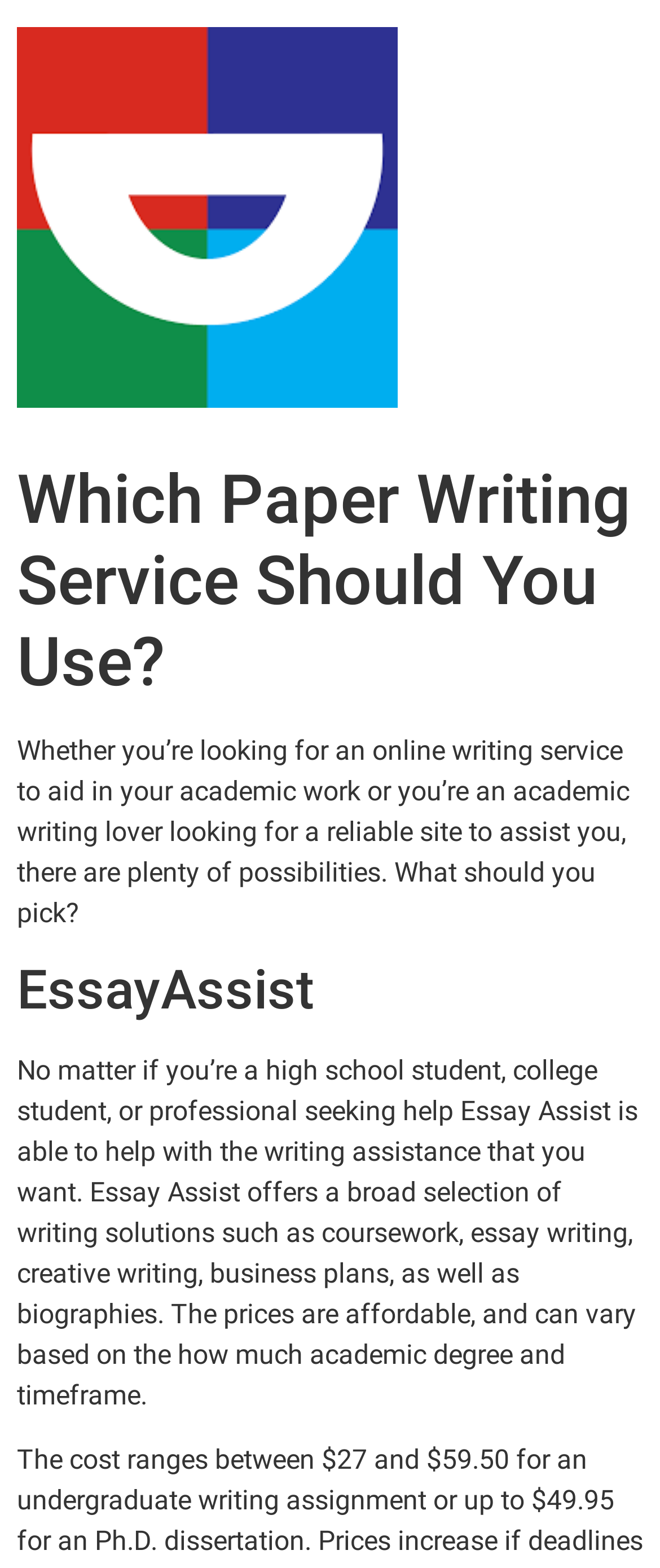What factors affect the prices of Essay Assist's services?
Using the details shown in the screenshot, provide a comprehensive answer to the question.

The webpage states that the prices of Essay Assist's services vary based on the academic degree and timeframe, indicating that these two factors are taken into account when determining the cost of the services.